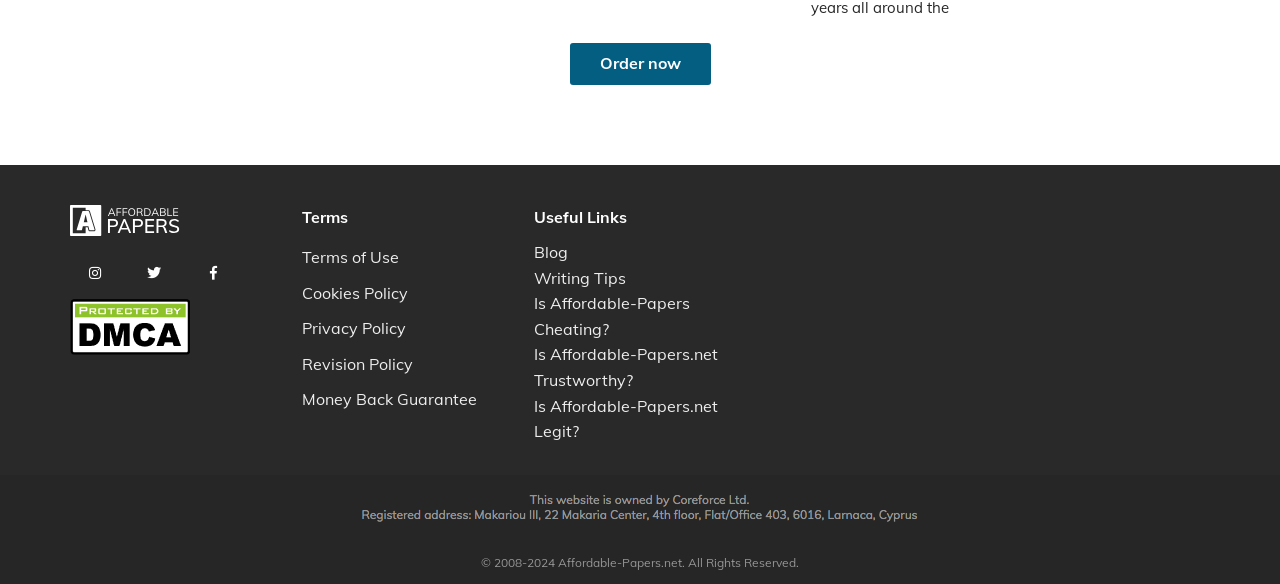What is the topic of the 'Is Affordable-Papers.net Legit?' link?
Please provide a single word or phrase answer based on the image.

Legitimacy of the website